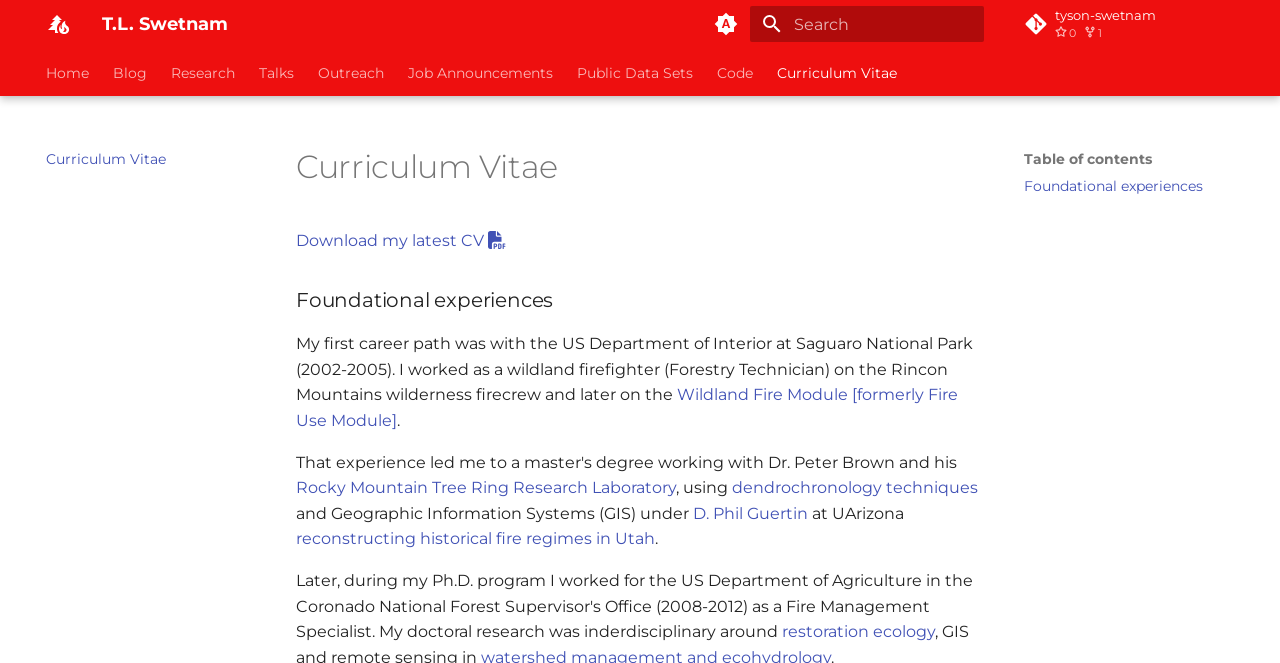Using the information in the image, could you please answer the following question in detail:
What is the purpose of the search bar?

The search bar is located in the header section of the webpage, and it has a placeholder text 'Search'. This suggests that the search bar is intended to allow users to search for specific content within the webpage. The search bar is accompanied by a 'Clear' button, which implies that users can clear their search queries and start a new search.